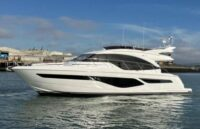Describe every aspect of the image in depth.

This image showcases a stunning 55-foot Princess Flybridge yacht, designed for luxury and stability while cruising. The sleek white exterior reflects sophistication, with elegant lines and spacious accommodations that promise both comfort and style at sea. The yacht is anchored in serene waters, with a backdrop hinting at the vibrant maritime atmosphere typical of Southampton, a hub for boating and charter experiences. This vessel is perfect for those looking to explore the picturesque Solent region, whether for leisure or an unforgettable charter adventure. The image encapsulates the essence of premium motor boating, inviting potential customers to envision their next maritime journey.